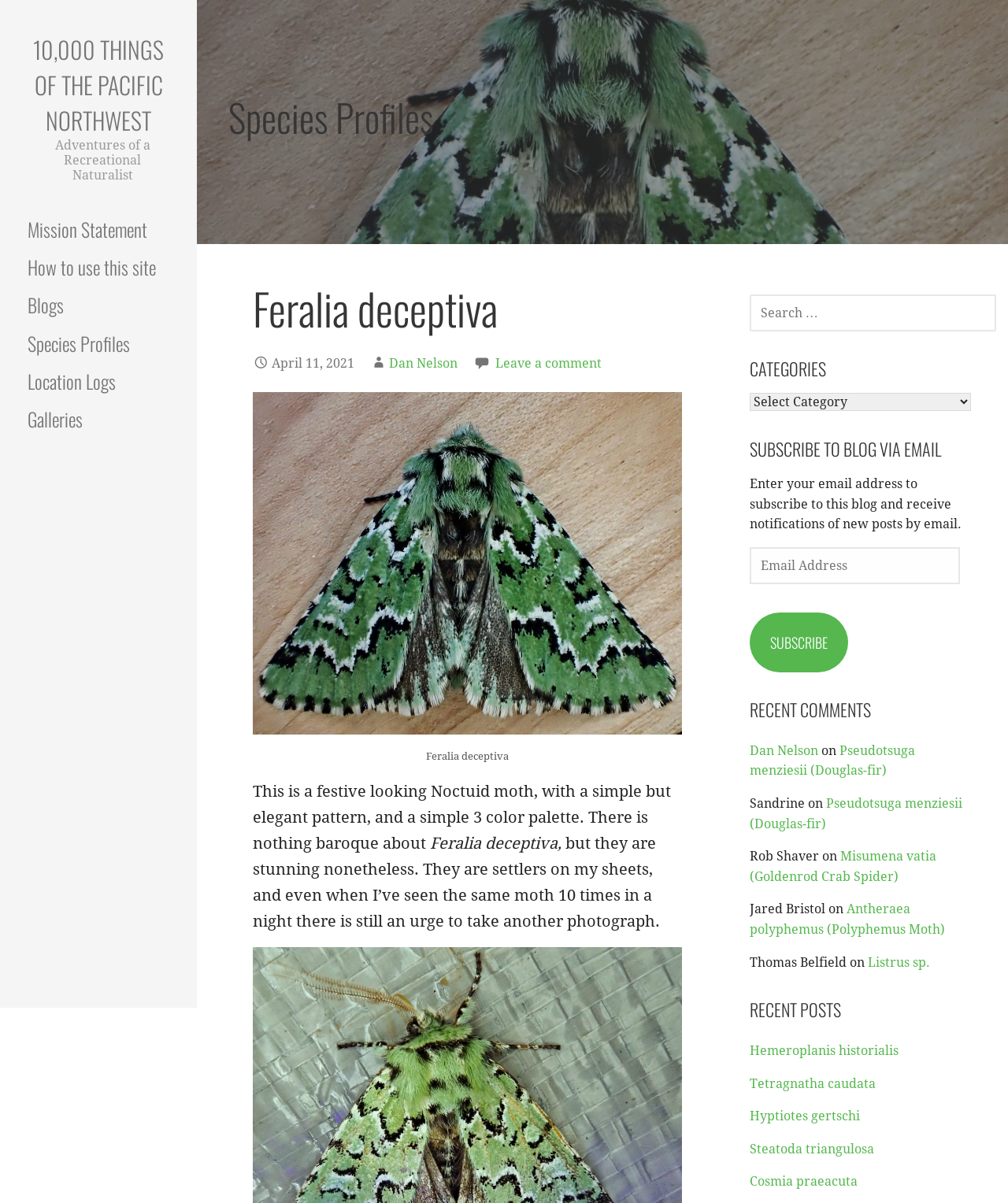Determine the bounding box for the UI element as described: "Antheraea polyphemus (Polyphemus Moth)". The coordinates should be represented as four float numbers between 0 and 1, formatted as [left, top, right, bottom].

[0.743, 0.75, 0.937, 0.779]